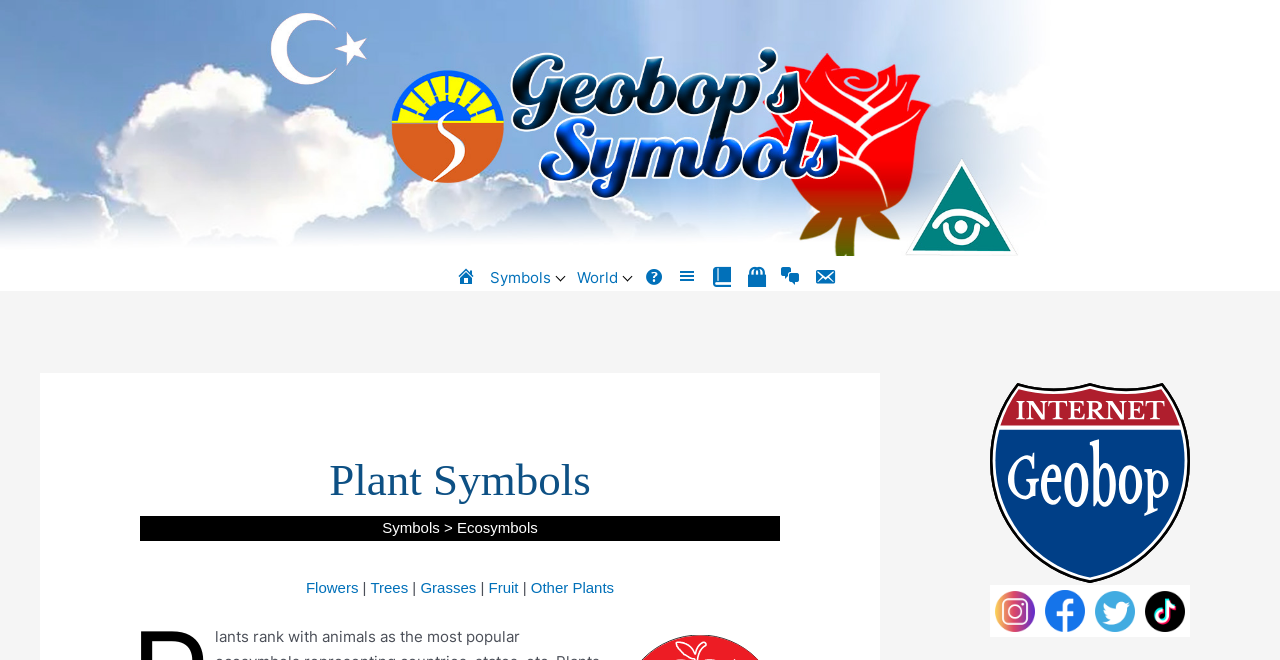Give a one-word or short phrase answer to this question: 
How many navigation links are there?

9